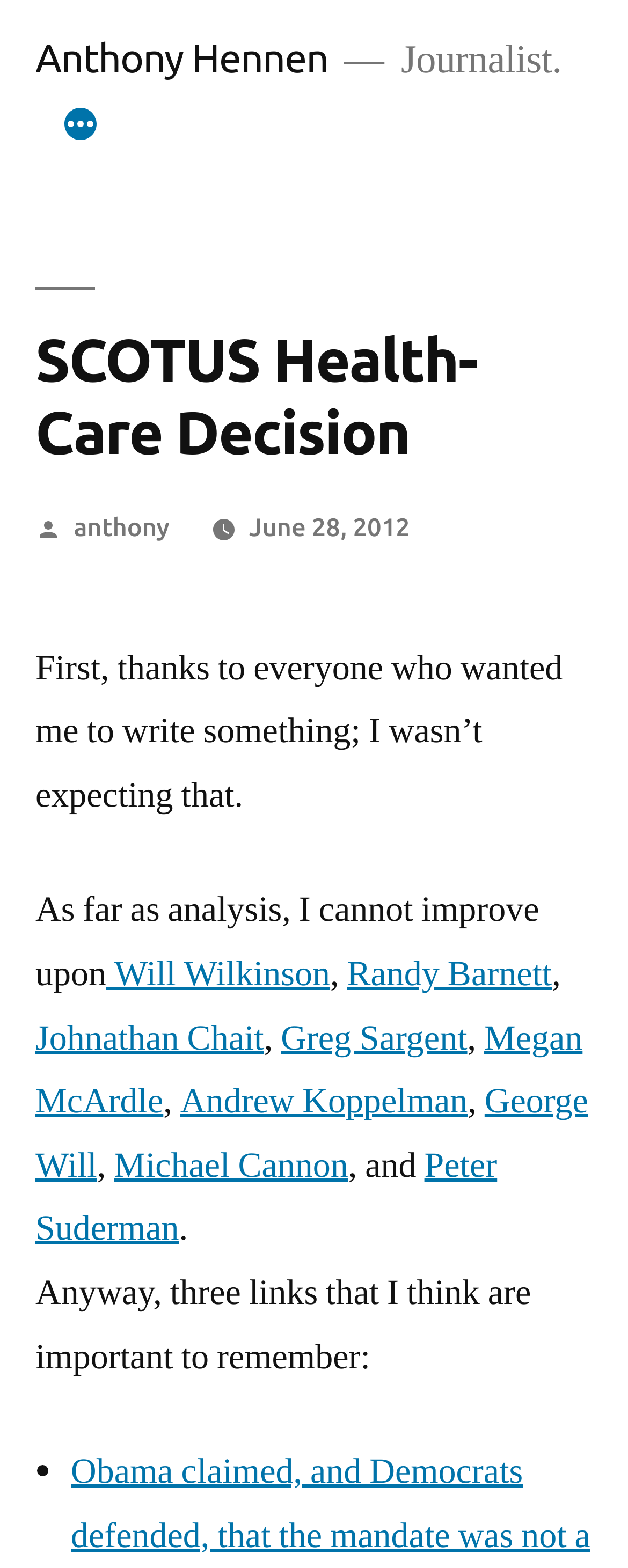Please find the bounding box coordinates for the clickable element needed to perform this instruction: "Click on the author's name".

[0.056, 0.023, 0.523, 0.051]